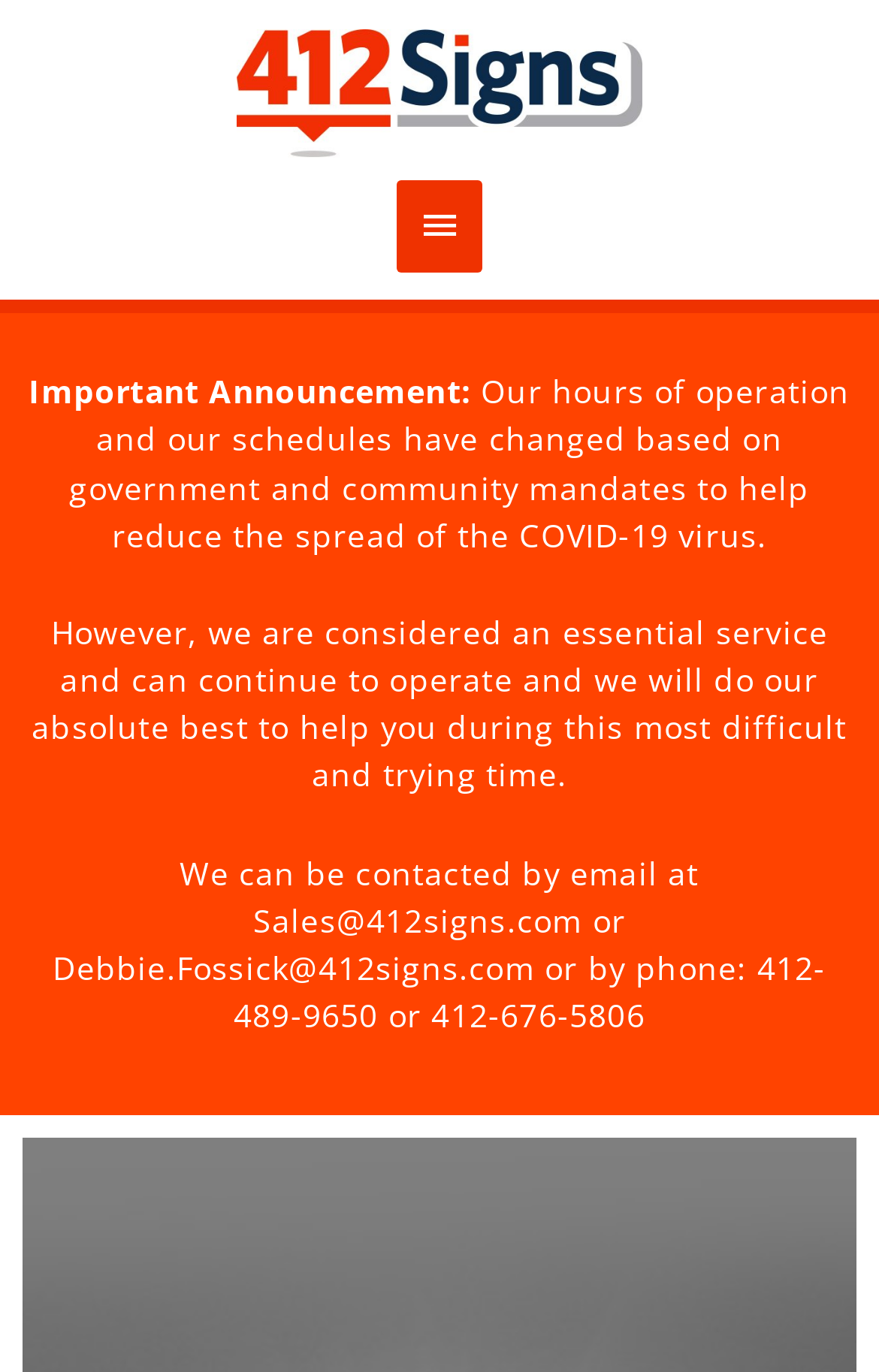Generate a thorough caption that explains the contents of the webpage.

The webpage is titled "412 Signs" and features a prominent link with the same name at the top, accompanied by an image with the same title. Below this, there is a main menu button on the right side, which is currently not expanded. 

The main content of the page is an important announcement regarding the COVID-19 pandemic. The announcement is divided into three paragraphs of text. The first paragraph states that the hours of operation and schedules have changed due to government and community mandates. The second paragraph explains that despite these changes, the service is considered essential and will continue to operate to help customers during this difficult time. The third paragraph provides contact information, including two email addresses and two phone numbers.

The email addresses and phone numbers are presented in a clear and organized manner, with each piece of contact information separated by a short text phrase. Overall, the webpage appears to be focused on conveying important information to customers about the service's operations during the pandemic.